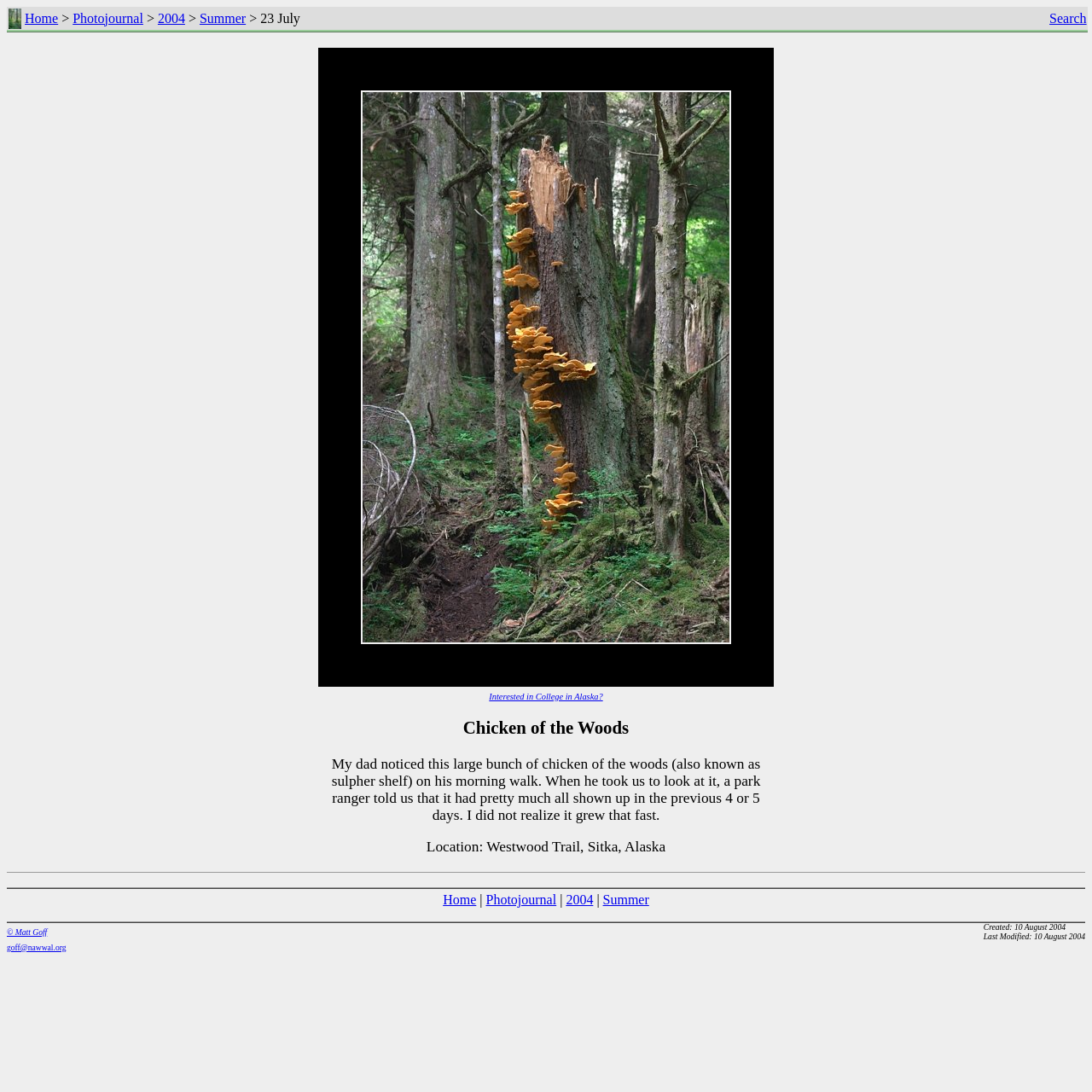Elaborate on the different components and information displayed on the webpage.

The webpage is about "Chicken of the Woods", a type of mushroom. At the top right corner, there is a search link. On the top left, there are several links, including "Home", "Photojournal", "2004", and "Summer", which are likely navigation links. Next to the "Home" link, there is a small image.

Below these links, there is a large image of the Chicken of the Woods mushroom, taking up most of the width of the page. The image is accompanied by a paragraph of text that describes the mushroom, including its rapid growth and the location where it was found.

Below the image and text, there is a link to "Interested in College in Alaska?" and then another section with links to "Home", "Photojournal", "2004", and "Summer", which are likely navigation links again. There is also a copyright notice and a link to the author's email address at the bottom left corner of the page.

At the bottom right corner, there is a section with information about the webpage's creation and last modification dates.